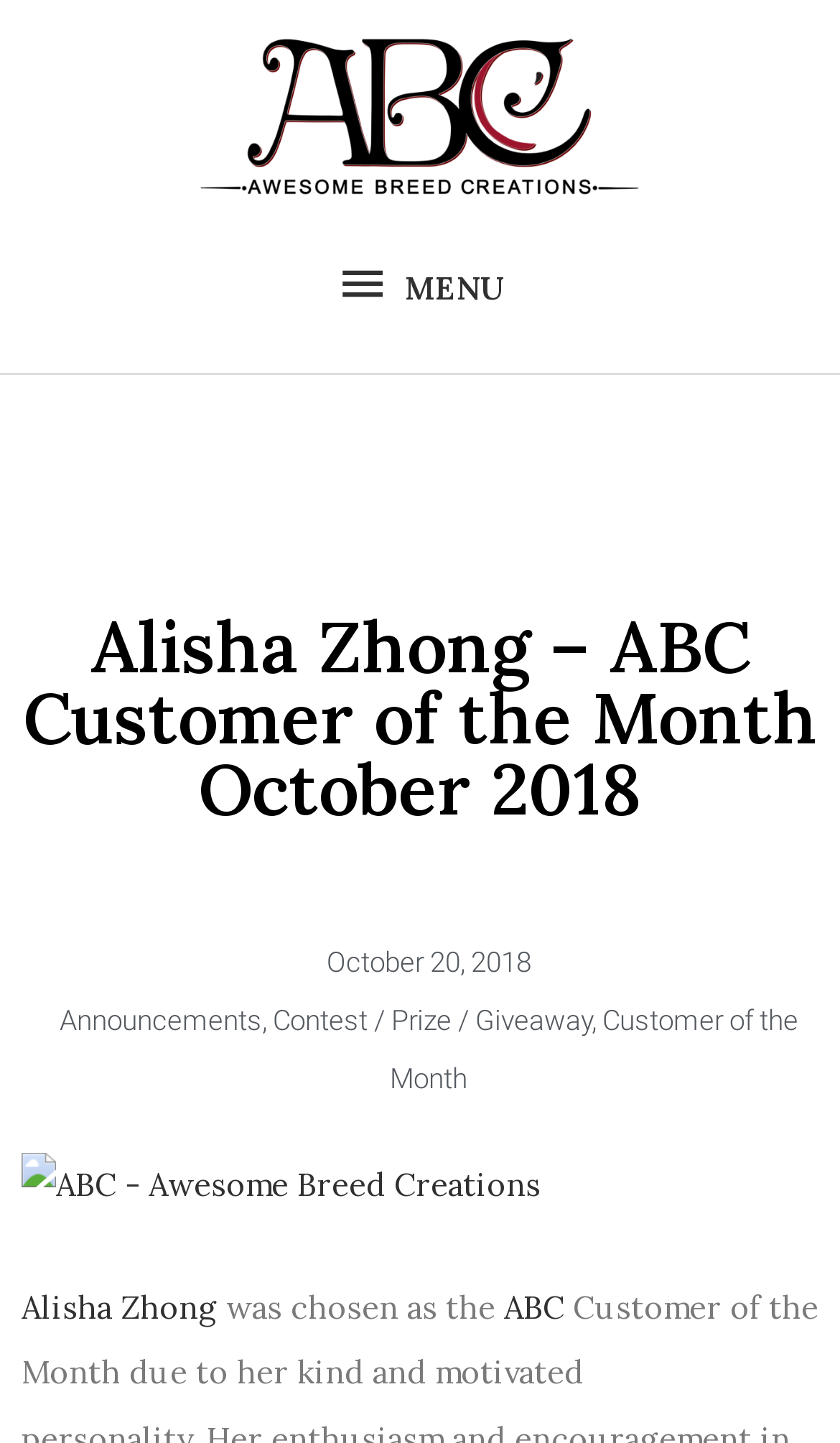Please determine the bounding box coordinates, formatted as (top-left x, top-left y, bottom-right x, bottom-right y), with all values as floating point numbers between 0 and 1. Identify the bounding box of the region described as: alt="ABC - Awesome Breed Creations"

[0.026, 0.805, 0.644, 0.834]